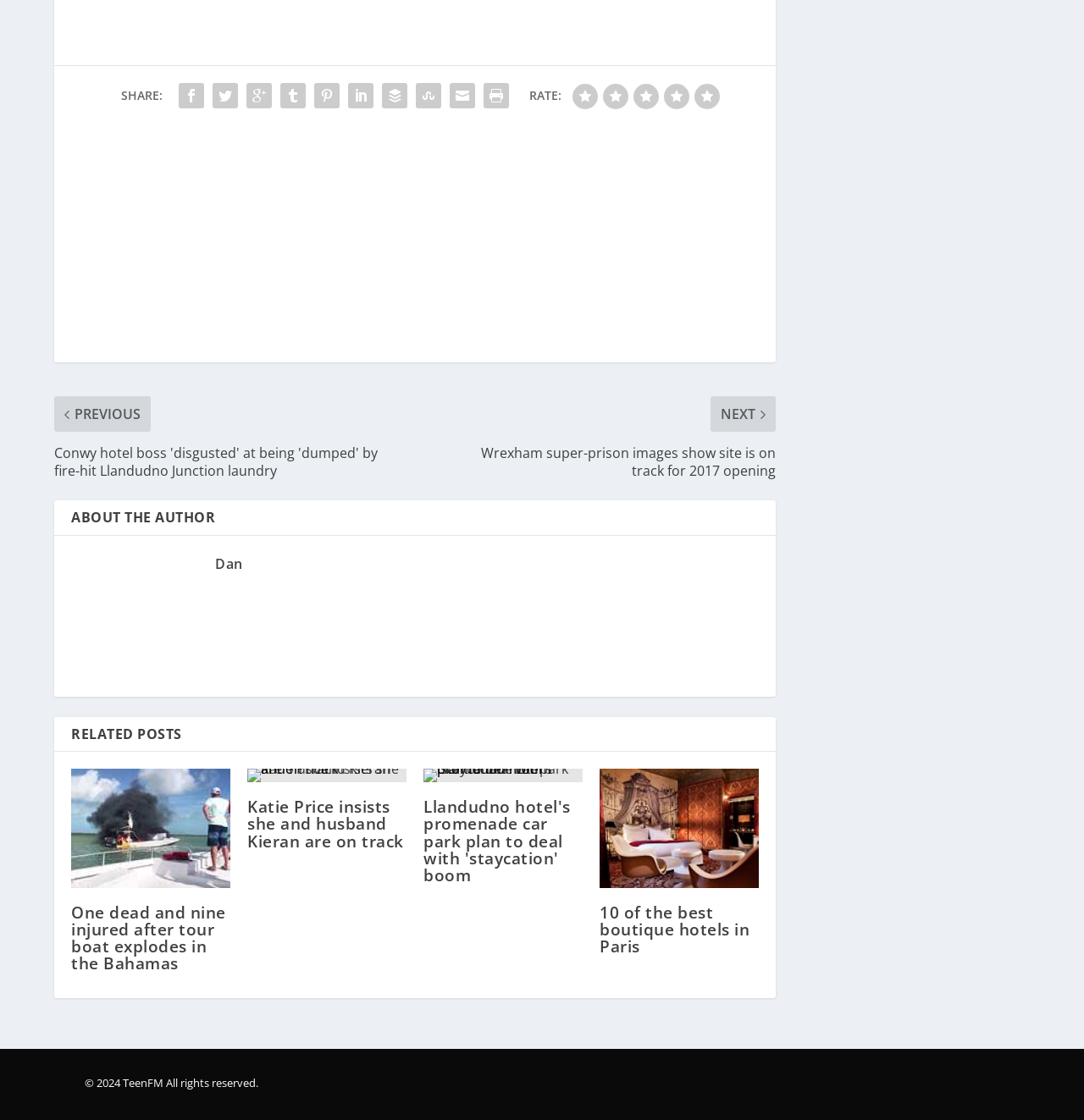Respond to the question below with a single word or phrase: How many related posts are displayed on this webpage?

4